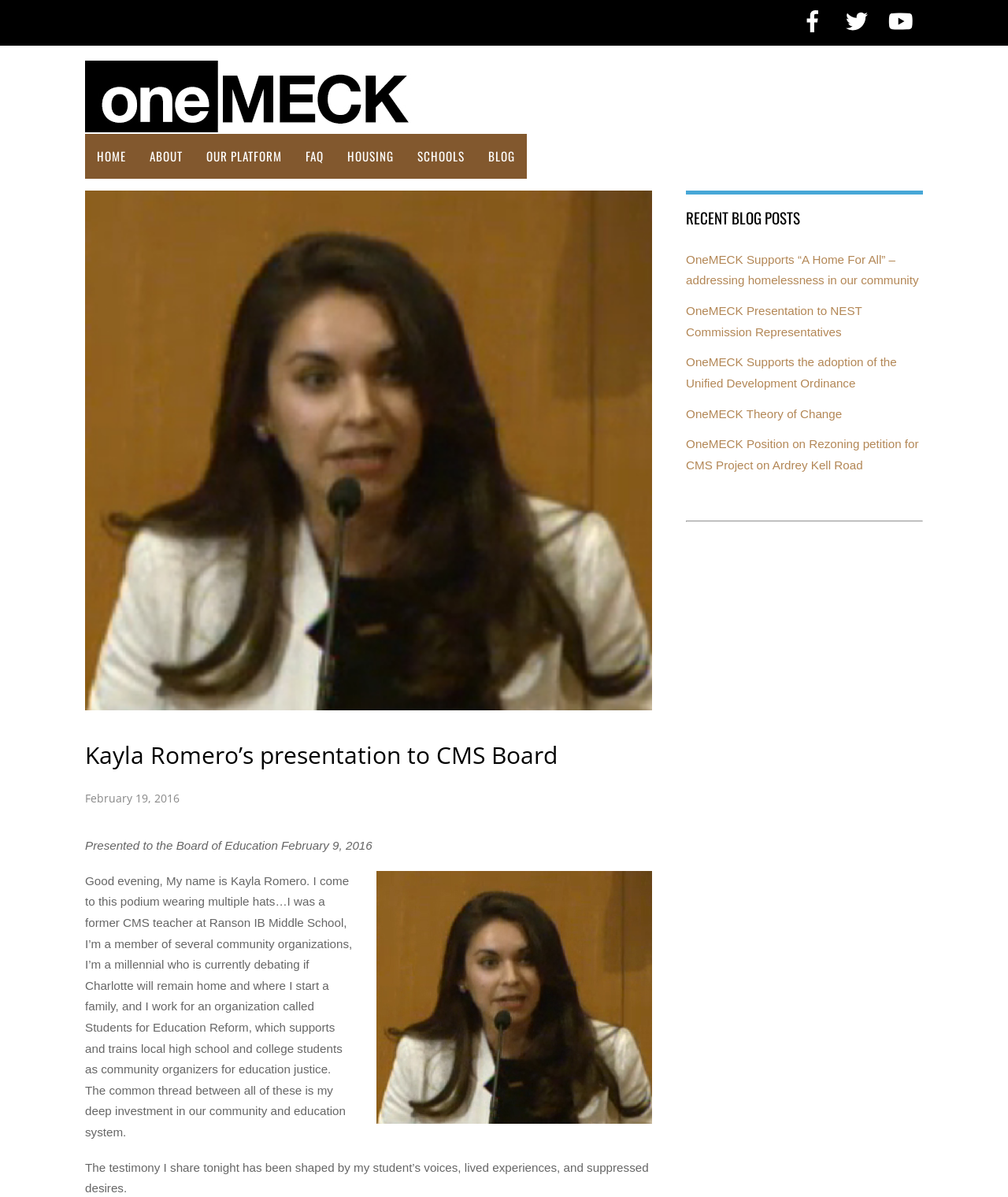Find the main header of the webpage and produce its text content.

Kayla Romero’s presentation to CMS Board